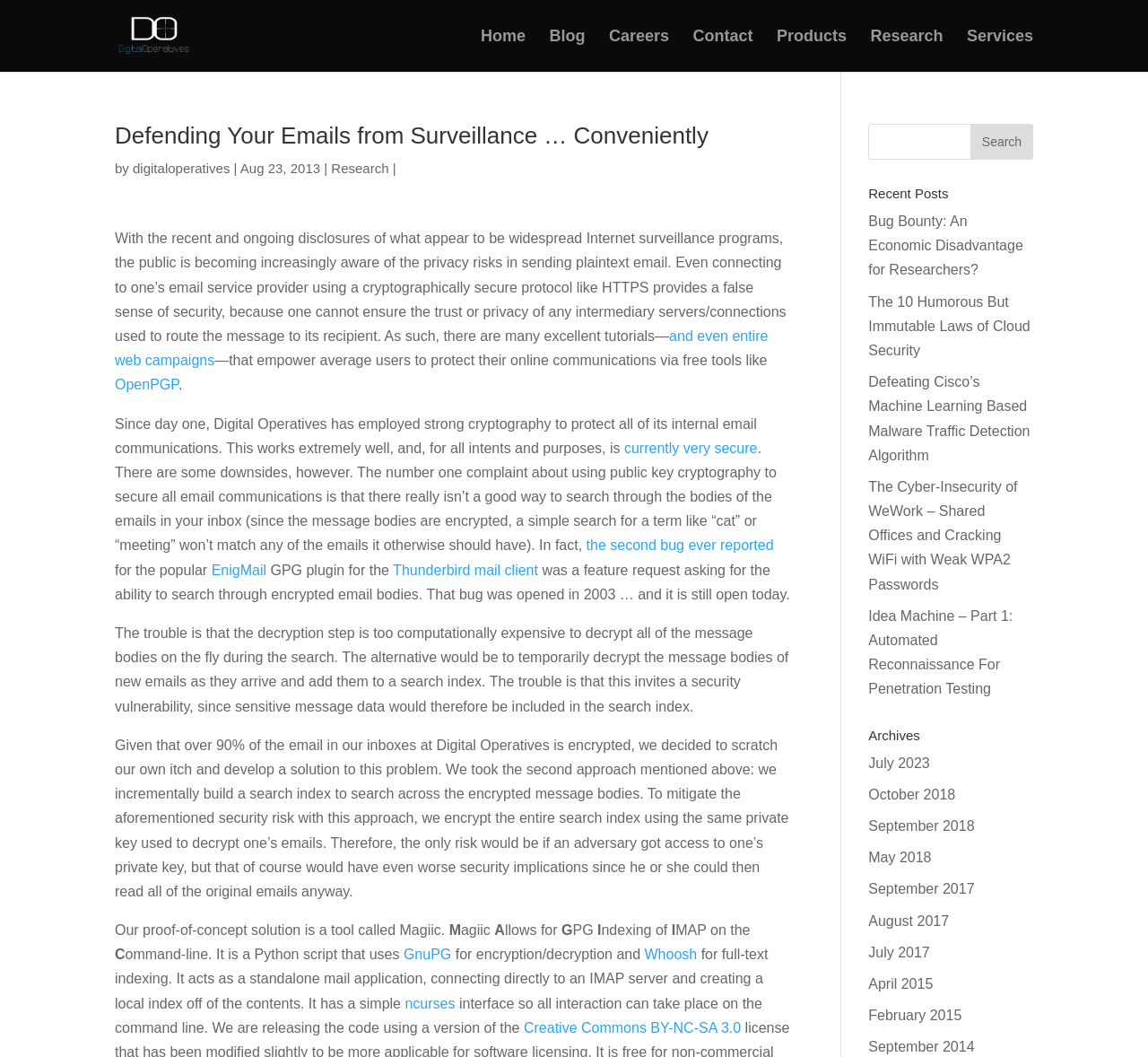Determine the bounding box coordinates of the clickable region to execute the instruction: "Click on the 'Archives' link". The coordinates should be four float numbers between 0 and 1, denoted as [left, top, right, bottom].

[0.756, 0.689, 0.9, 0.71]